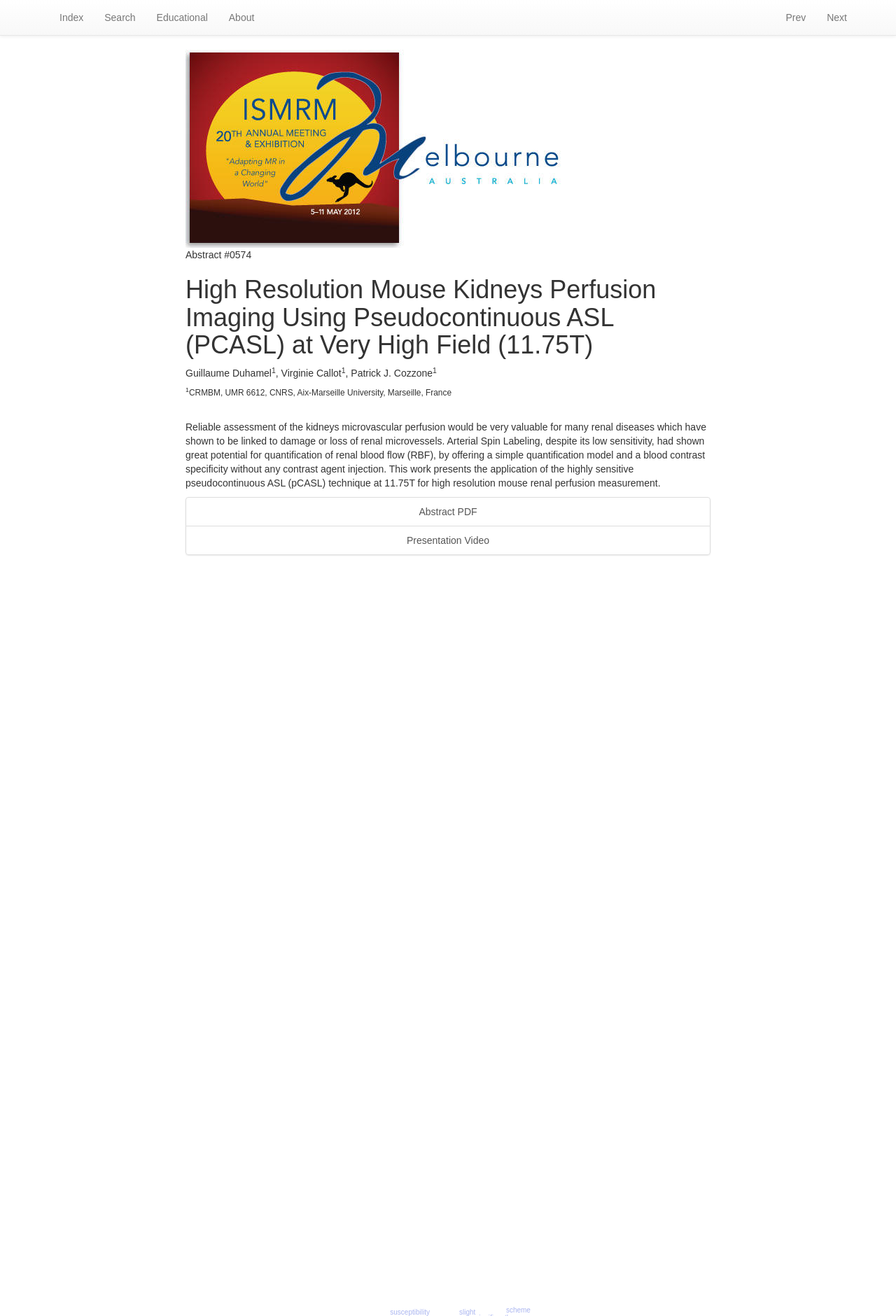Give the bounding box coordinates for this UI element: "Abstract PDF". The coordinates should be four float numbers between 0 and 1, arranged as [left, top, right, bottom].

[0.207, 0.378, 0.793, 0.4]